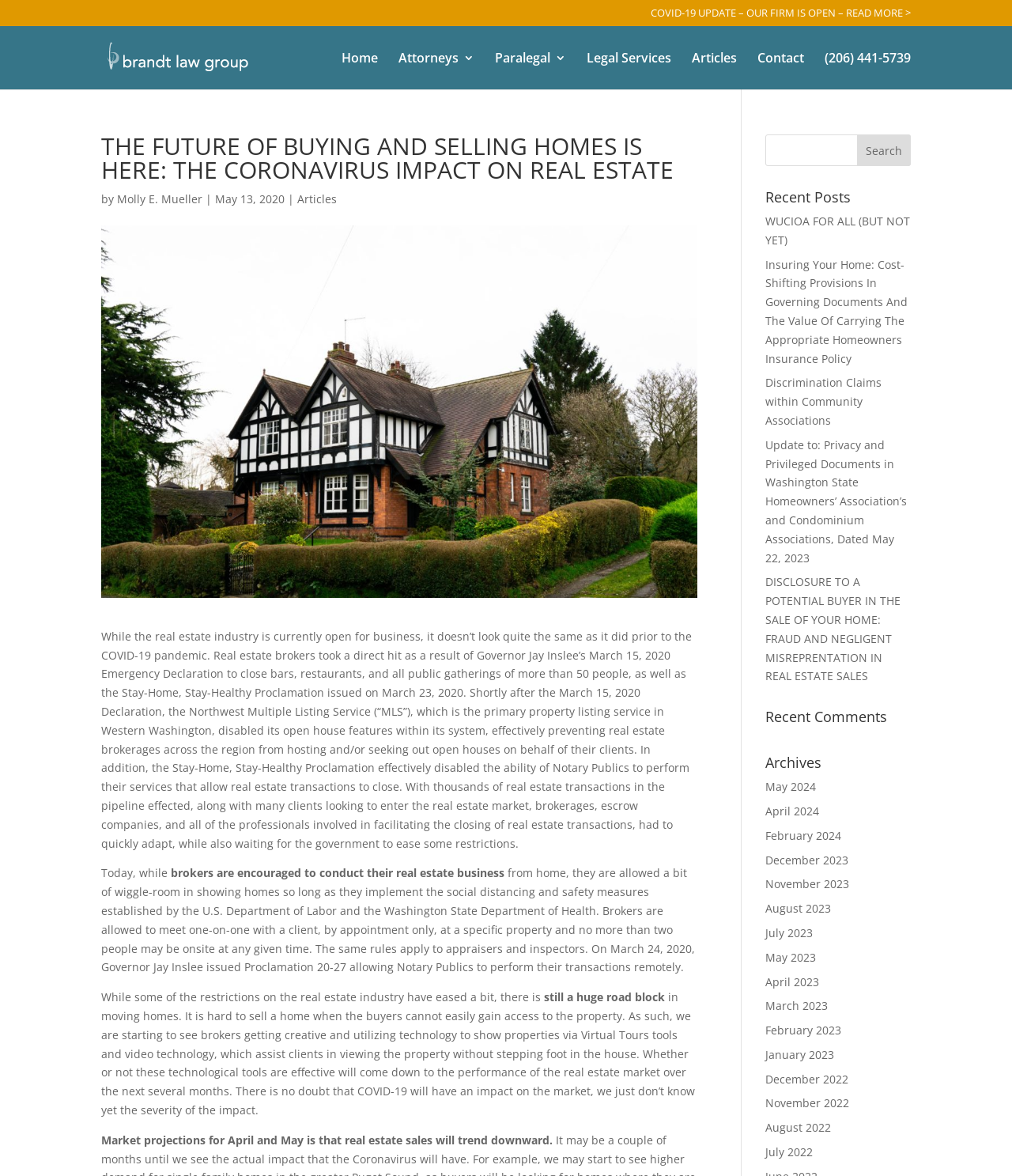Find the bounding box coordinates of the element to click in order to complete the given instruction: "Search for something."

[0.756, 0.114, 0.9, 0.141]